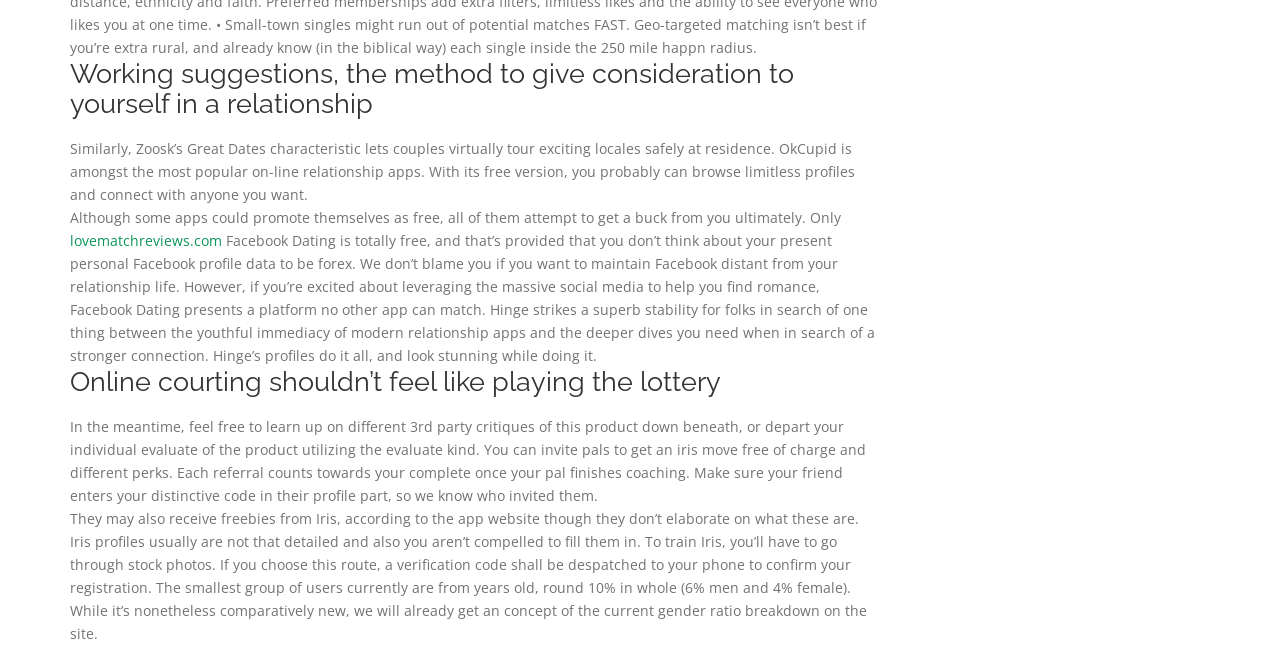Bounding box coordinates must be specified in the format (top-left x, top-left y, bottom-right x, bottom-right y). All values should be floating point numbers between 0 and 1. What are the bounding box coordinates of the UI element described as: lovematchreviews.com

[0.055, 0.358, 0.173, 0.388]